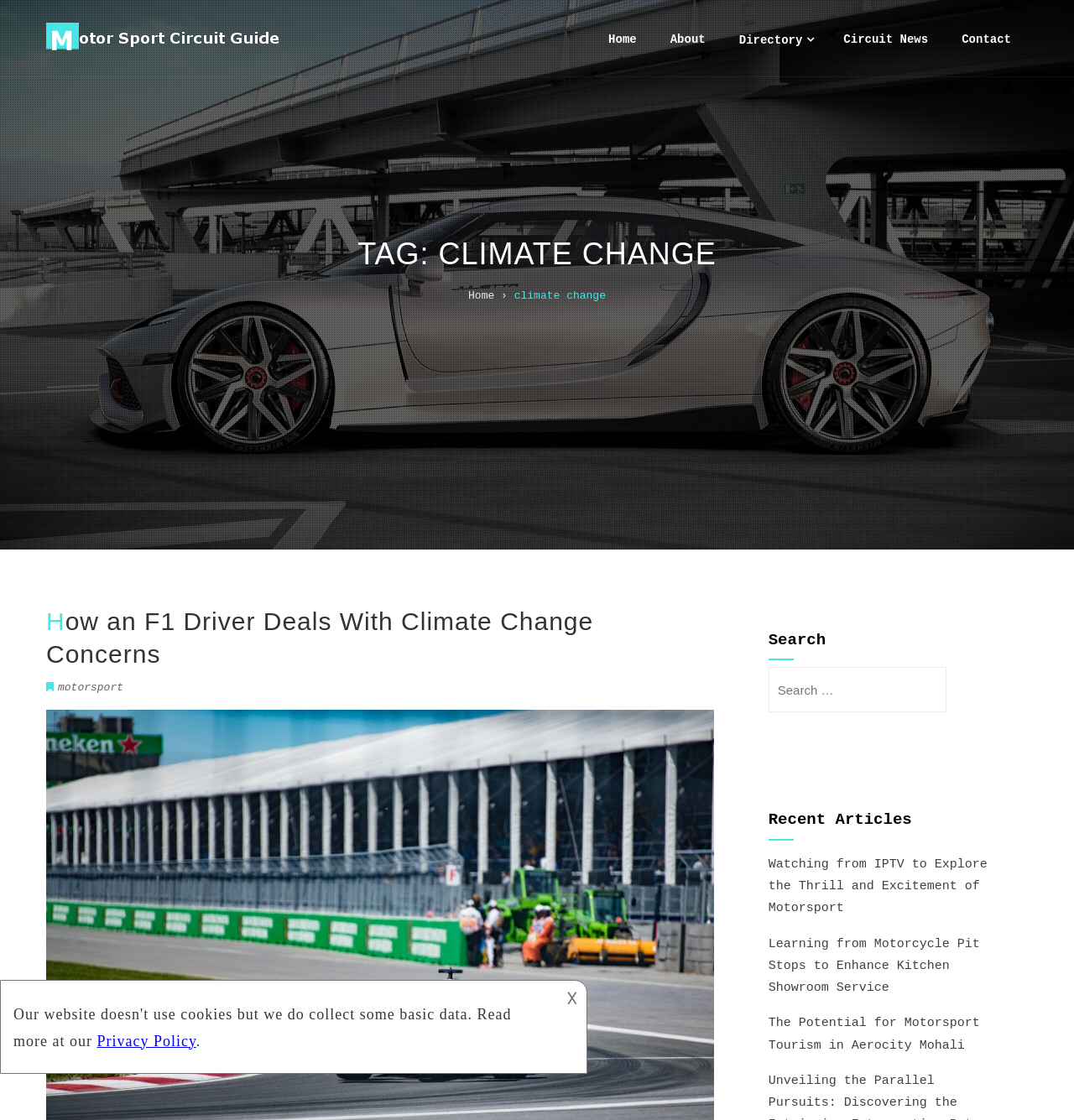Identify the bounding box coordinates necessary to click and complete the given instruction: "explore Circuit News".

[0.77, 0.001, 0.88, 0.069]